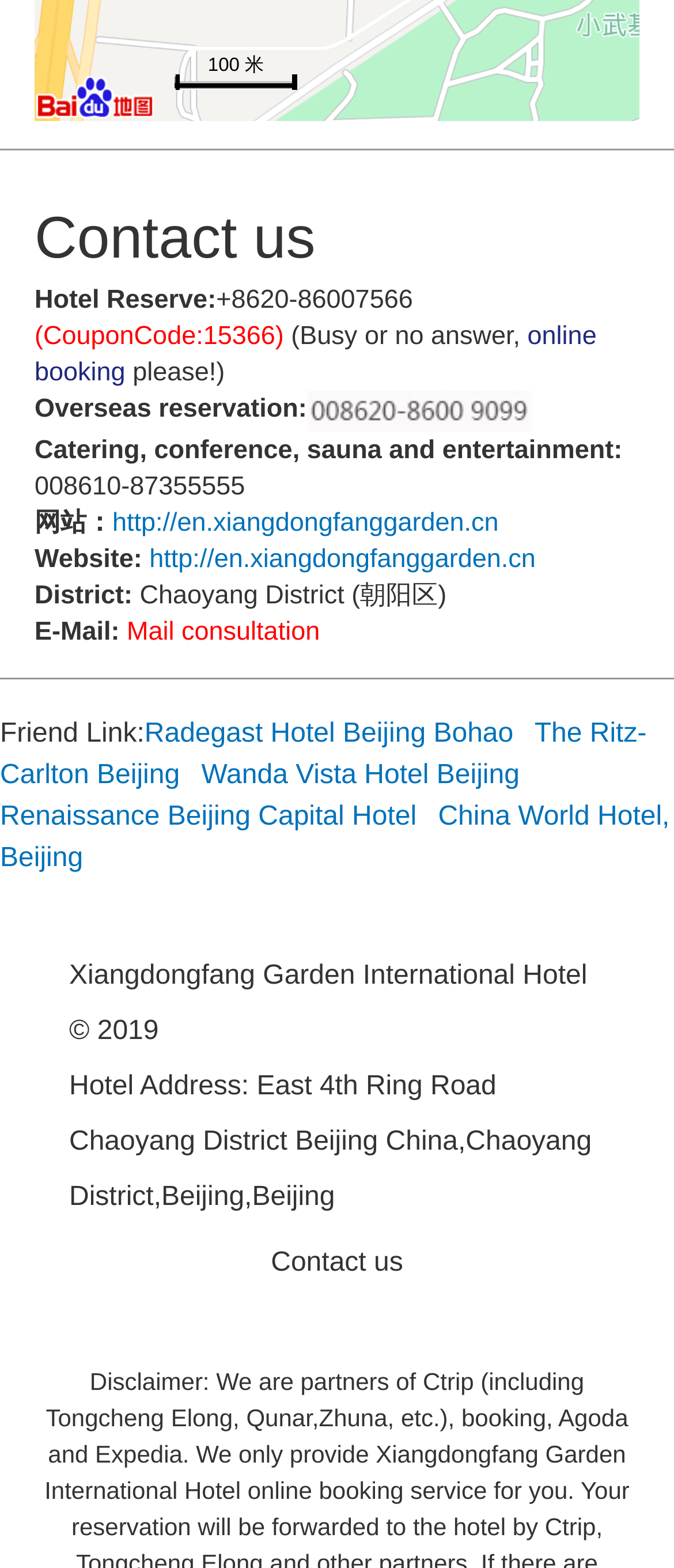Determine the coordinates of the bounding box for the clickable area needed to execute this instruction: "Make online booking".

[0.051, 0.205, 0.885, 0.247]